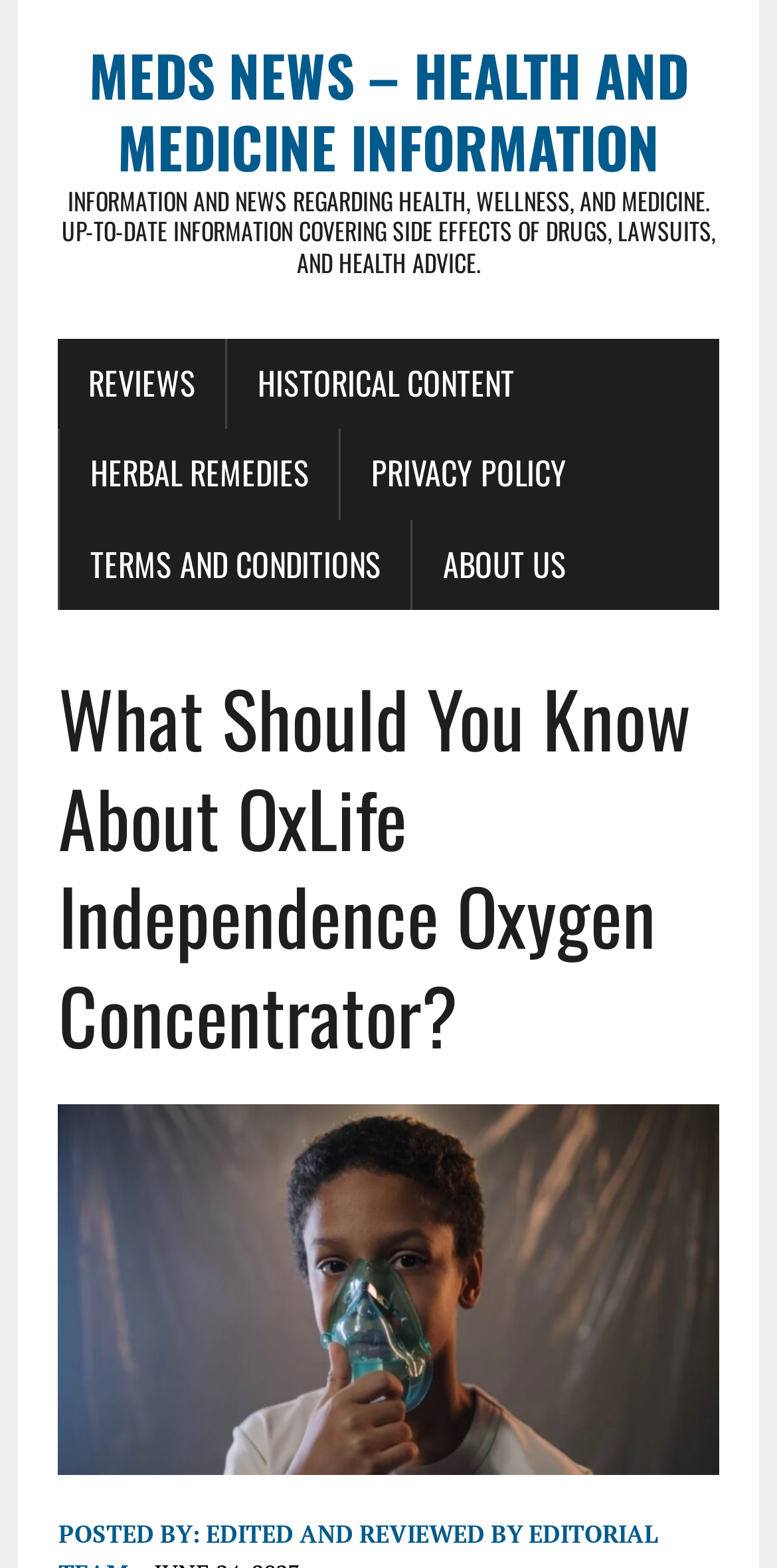Identify the bounding box of the HTML element described as: "Reviews".

[0.075, 0.216, 0.29, 0.274]